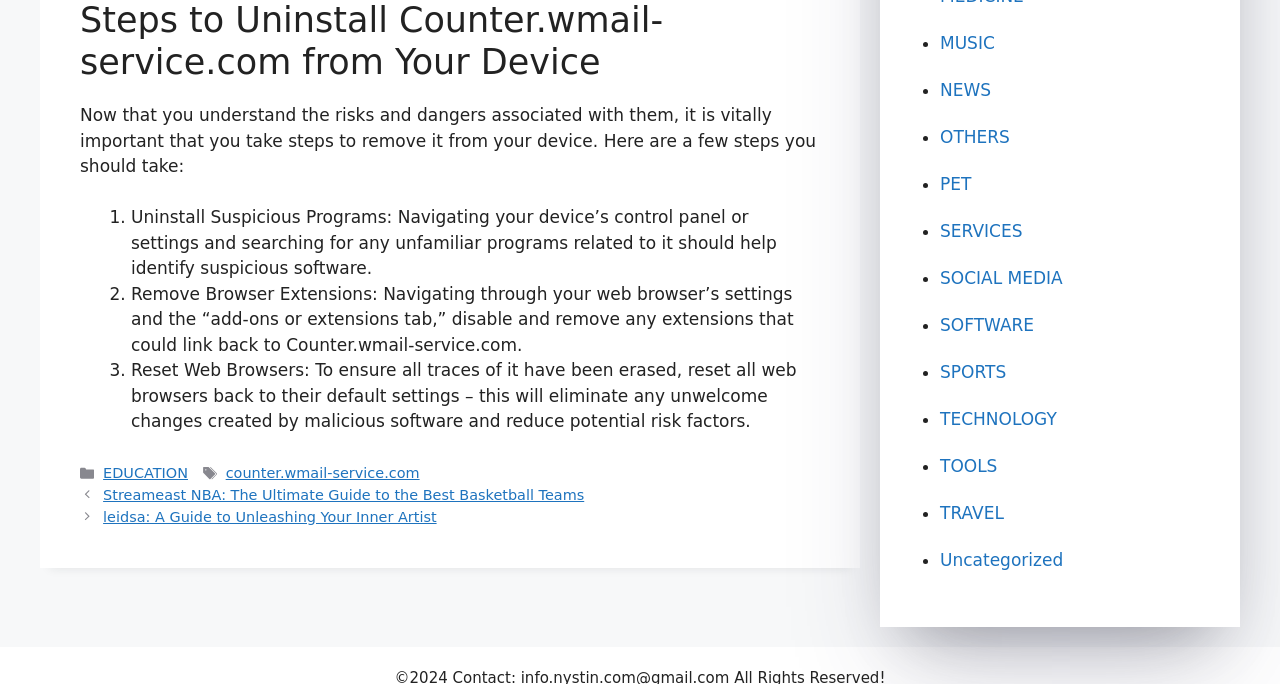Please identify the coordinates of the bounding box for the clickable region that will accomplish this instruction: "Click on the 'EDUCATION' link".

[0.081, 0.68, 0.147, 0.704]